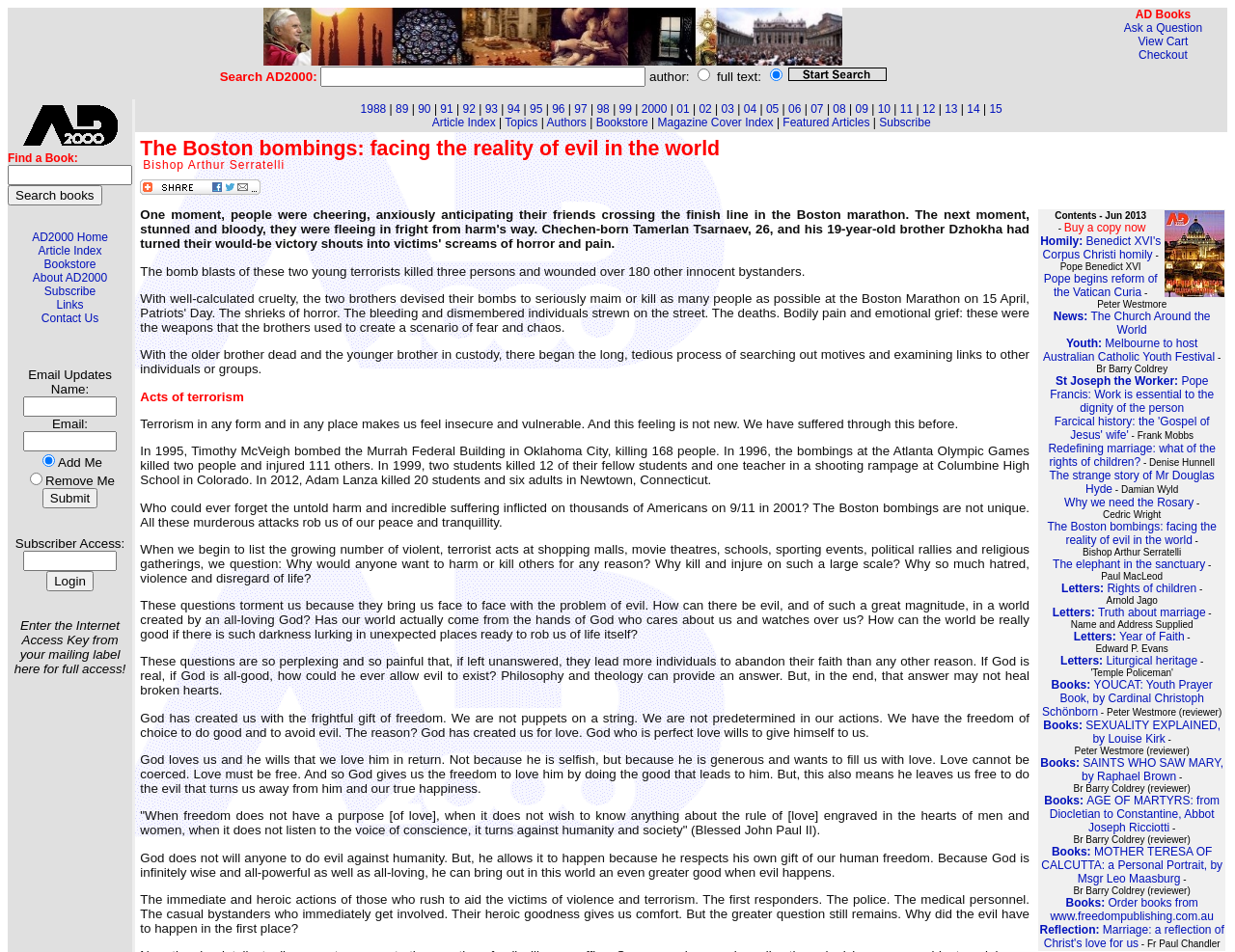What is the purpose of the 'Email Updates' section?
Use the information from the screenshot to give a comprehensive response to the question.

The 'Email Updates' section has a textbox for email address and two radio buttons for 'Add Me' and 'Remove Me', suggesting that users can subscribe to or unsubscribe from email updates.